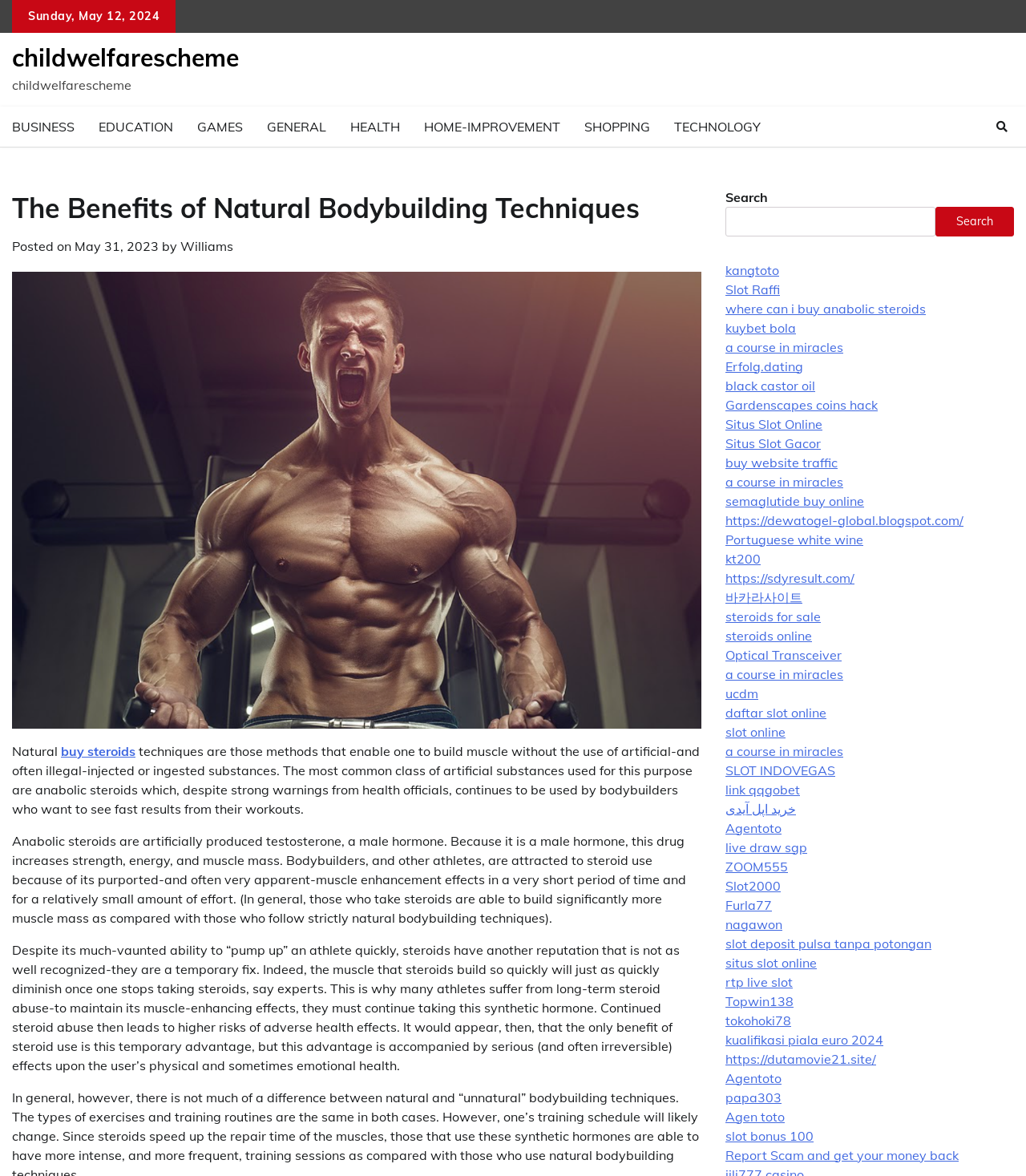Using the information in the image, give a detailed answer to the following question: Who is the author of the latest article?

I found the author of the latest article by looking at the 'by' section, which is located below the main heading. The author is specified as 'Williams'.